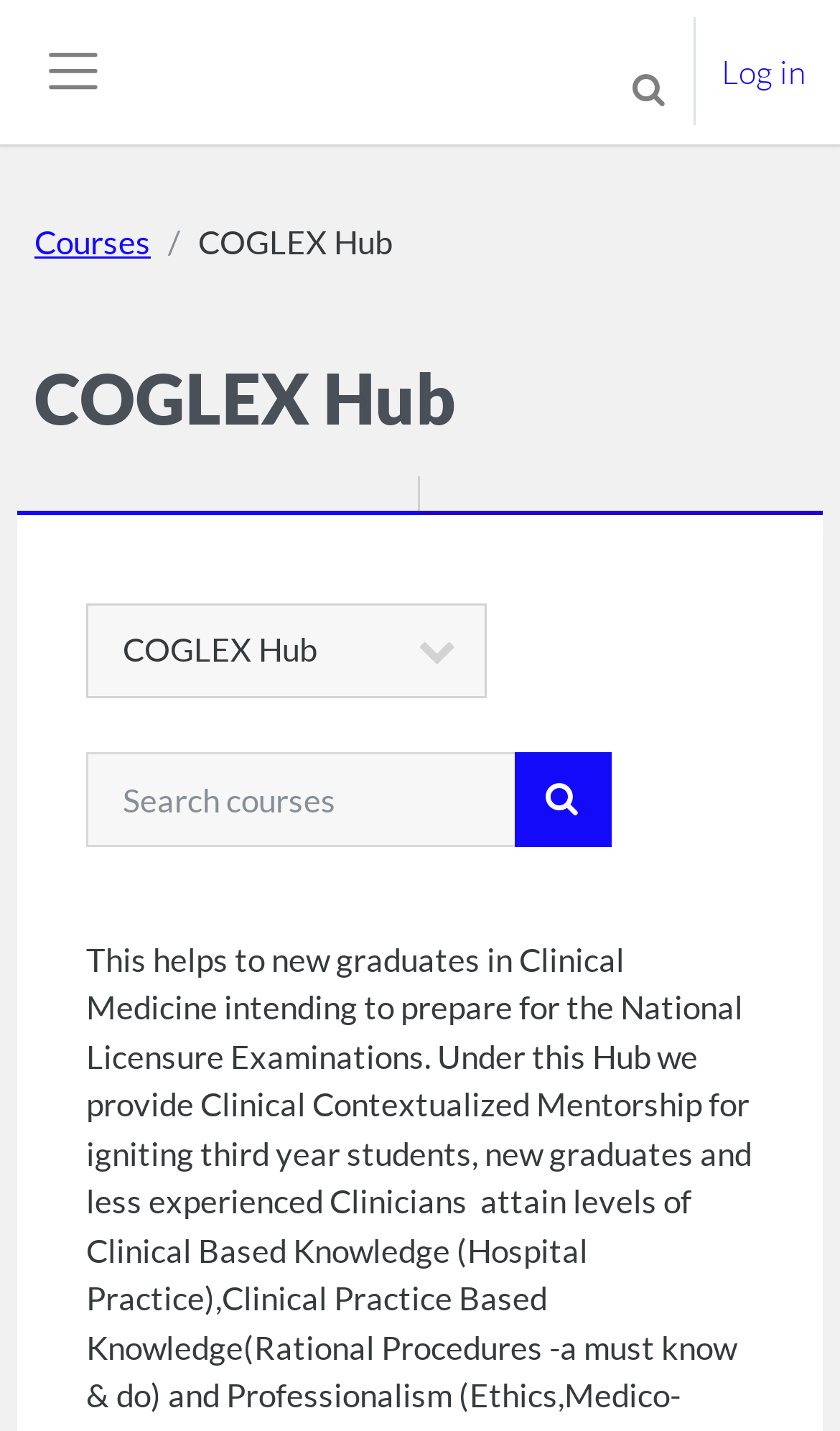What is the name of the hub?
Please answer using one word or phrase, based on the screenshot.

COGLEX Hub